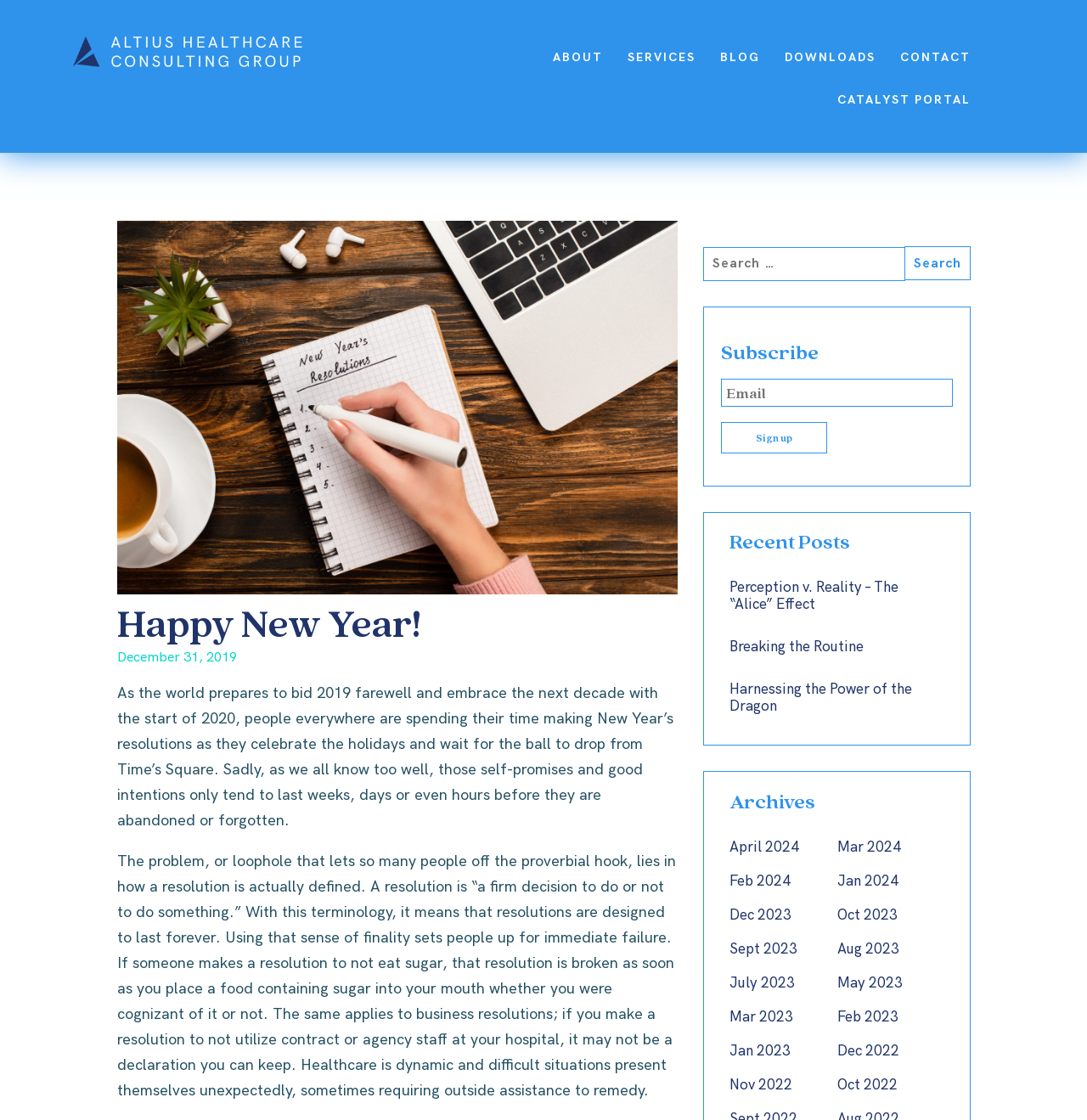From the details in the image, provide a thorough response to the question: How many links are there in the 'Archives' section?

The 'Archives' section is located at the bottom-right corner of the webpage, and it contains links to previous posts or articles. There are 12 links in total, each representing a different month and year.